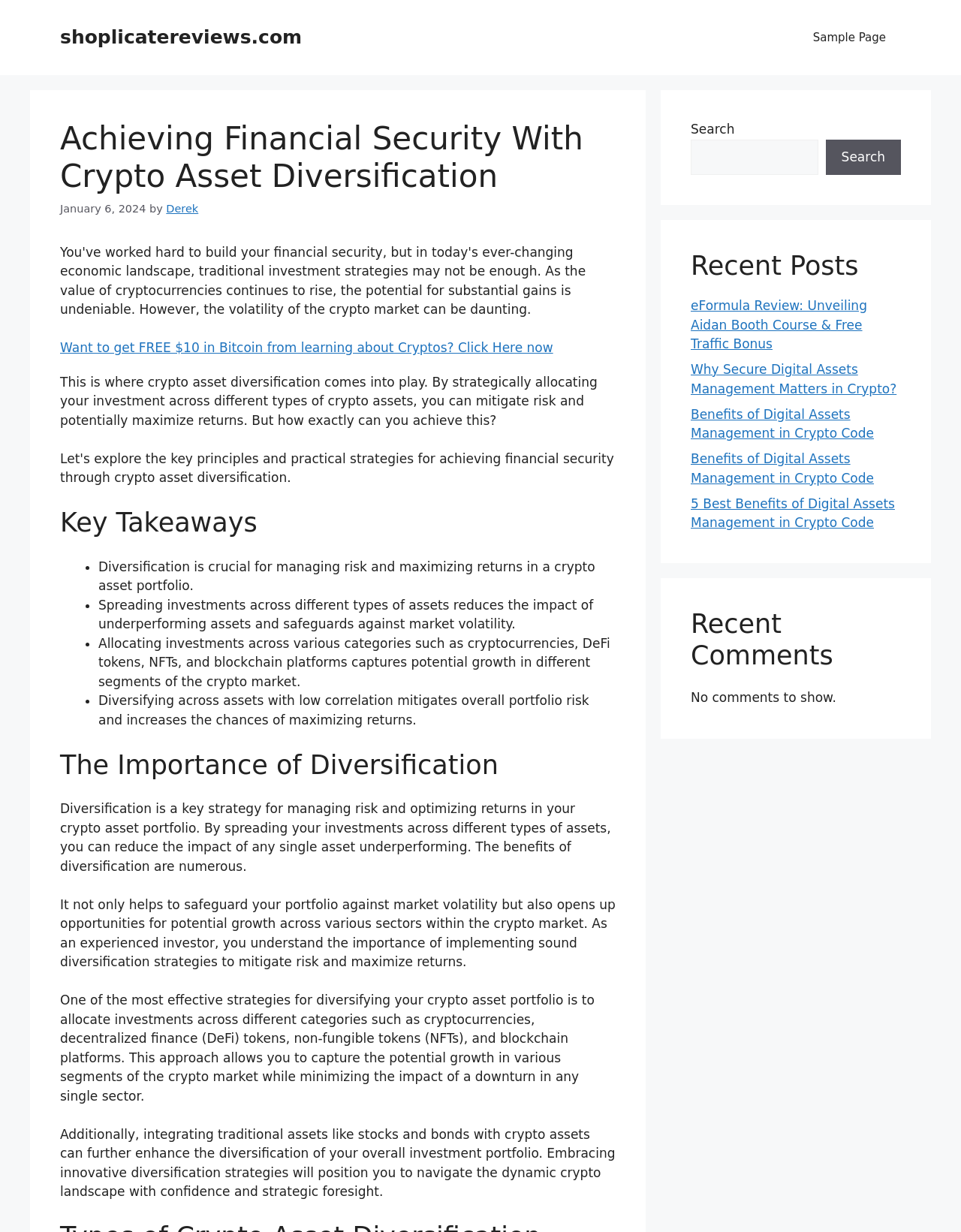Identify the bounding box coordinates for the region to click in order to carry out this instruction: "Search for something". Provide the coordinates using four float numbers between 0 and 1, formatted as [left, top, right, bottom].

[0.719, 0.113, 0.851, 0.142]